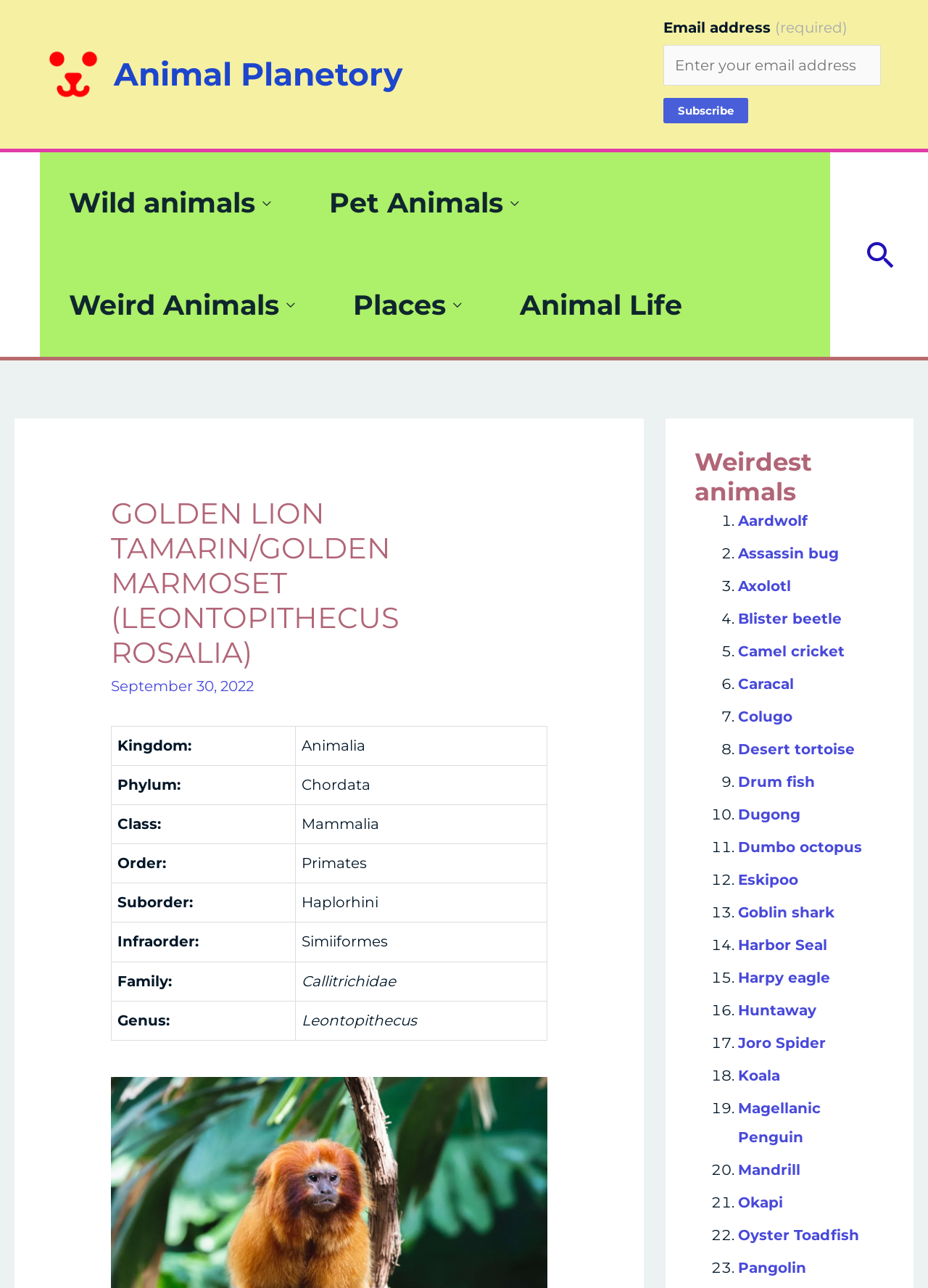Construct a comprehensive caption that outlines the webpage's structure and content.

The webpage is about the Golden Lion Tamarin, also known as the Golden Marmoset (Leontopithecus rosalia), a small New World monkey in the family Callitrichidae. At the top left corner, there is an Animal Planetory logo, which is an image linked to the website's homepage. Next to the logo, there is a link to the website's name, Animal Planetory.

On the top right corner, there is a header widget with a subscription form, where users can enter their email address and click the "Subscribe" button. Below the header, there is a site navigation menu with links to different categories, including Wild animals, Pet Animals, Weird Animals, Places, and Animal Life.

The main content of the webpage is divided into two sections. The first section is a header with the title "GOLDEN LION TAMARIN/GOLDEN MARMOSET (LEONTOPITHECUS ROSALIA)" and a publication date "September 30, 2022". Below the header, there is a table with information about the Golden Lion Tamarin, including its kingdom, phylum, class, order, suborder, infraorder, and family.

The second section is a list of links to articles about weird animals, with 17 items listed. Each item has a list marker (1., 2., ..., 17.) and a link to the article, with titles such as "Aardwolf", "Assassin bug", "Axolotl", and "Dumbo octopus". The list takes up most of the webpage's content area.

At the top right corner of the content area, there is a search icon link, which allows users to search for content on the website.